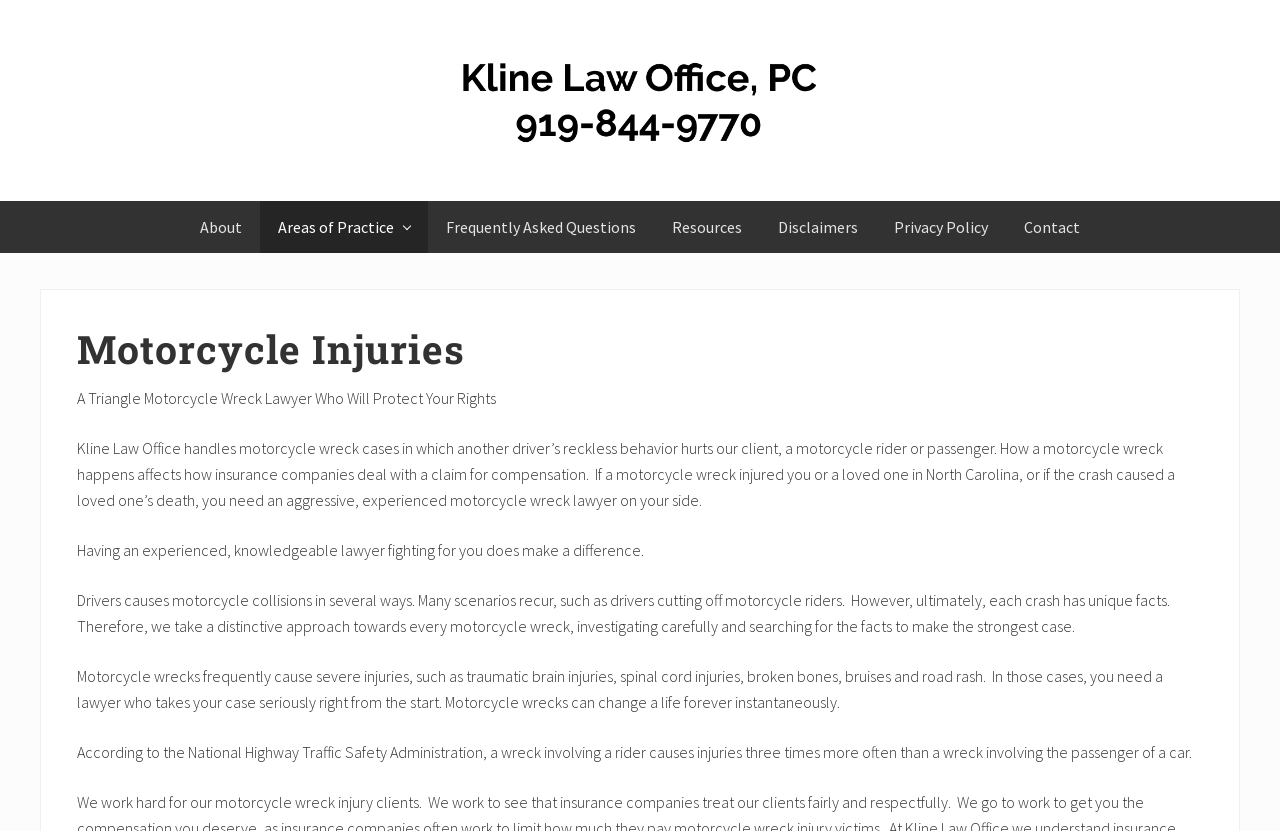Using the provided element description: "alt="Kline Law Office, PC"", identify the bounding box coordinates. The coordinates should be four floats between 0 and 1 in the order [left, top, right, bottom].

[0.352, 0.022, 0.648, 0.221]